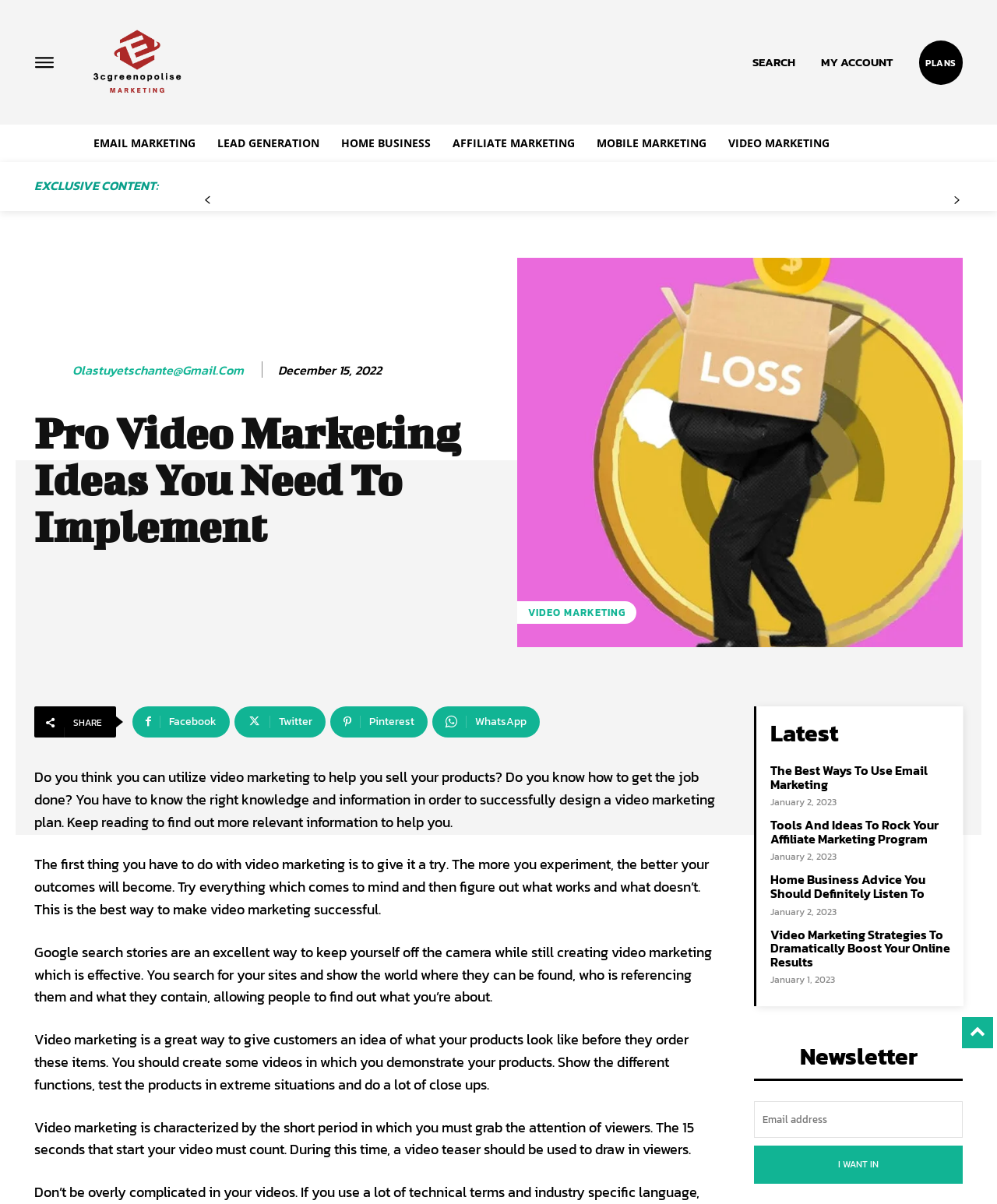What is the function of the 'I WANT IN' button?
Examine the image and give a concise answer in one word or a short phrase.

To subscribe to a newsletter